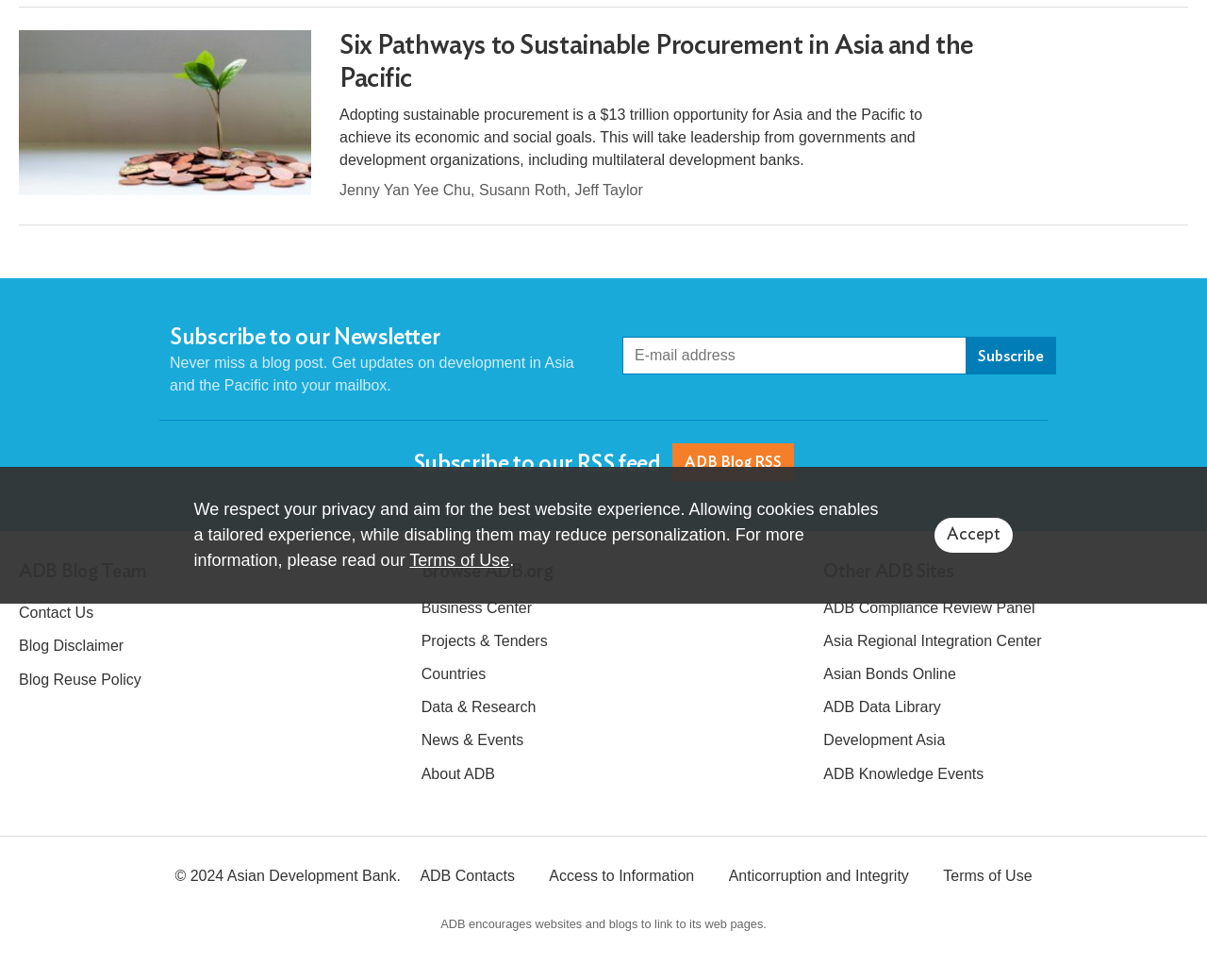Based on the element description: "ADB Contacts", identify the bounding box coordinates for this UI element. The coordinates must be four float numbers between 0 and 1, listed as [left, top, right, bottom].

[0.348, 0.877, 0.426, 0.911]